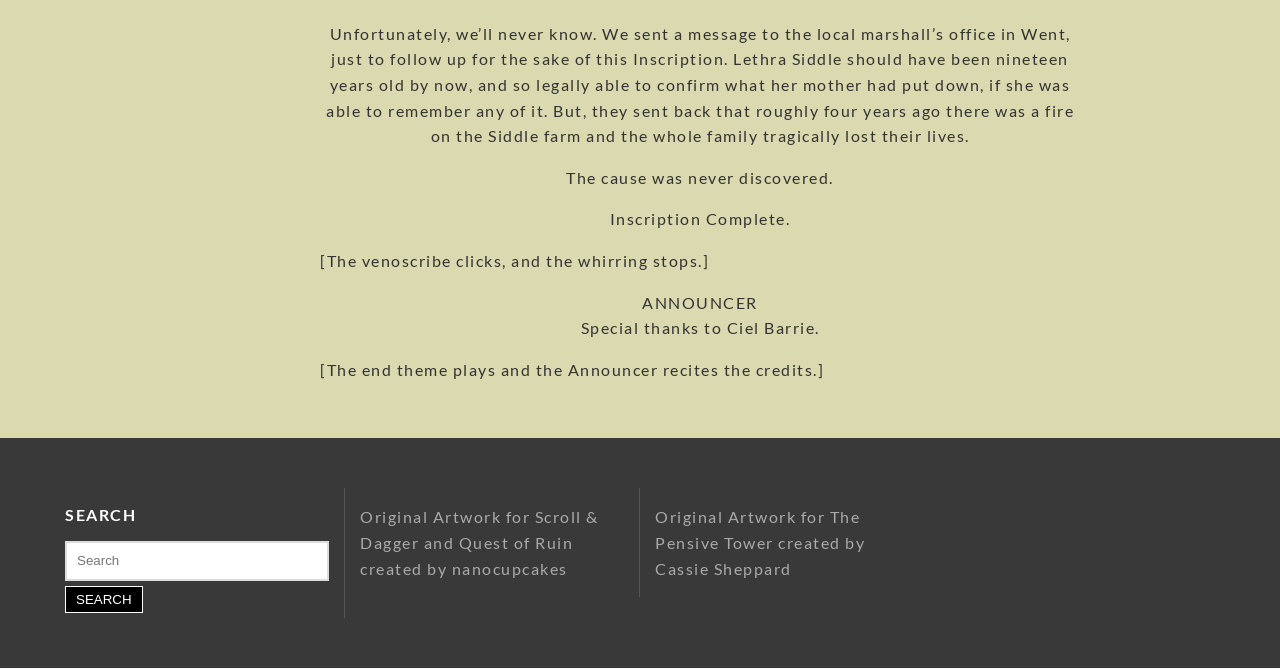Locate the bounding box coordinates of the UI element described by: "parent_node: Search for: name="s" placeholder="Search"". The bounding box coordinates should consist of four float numbers between 0 and 1, i.e., [left, top, right, bottom].

[0.051, 0.808, 0.257, 0.868]